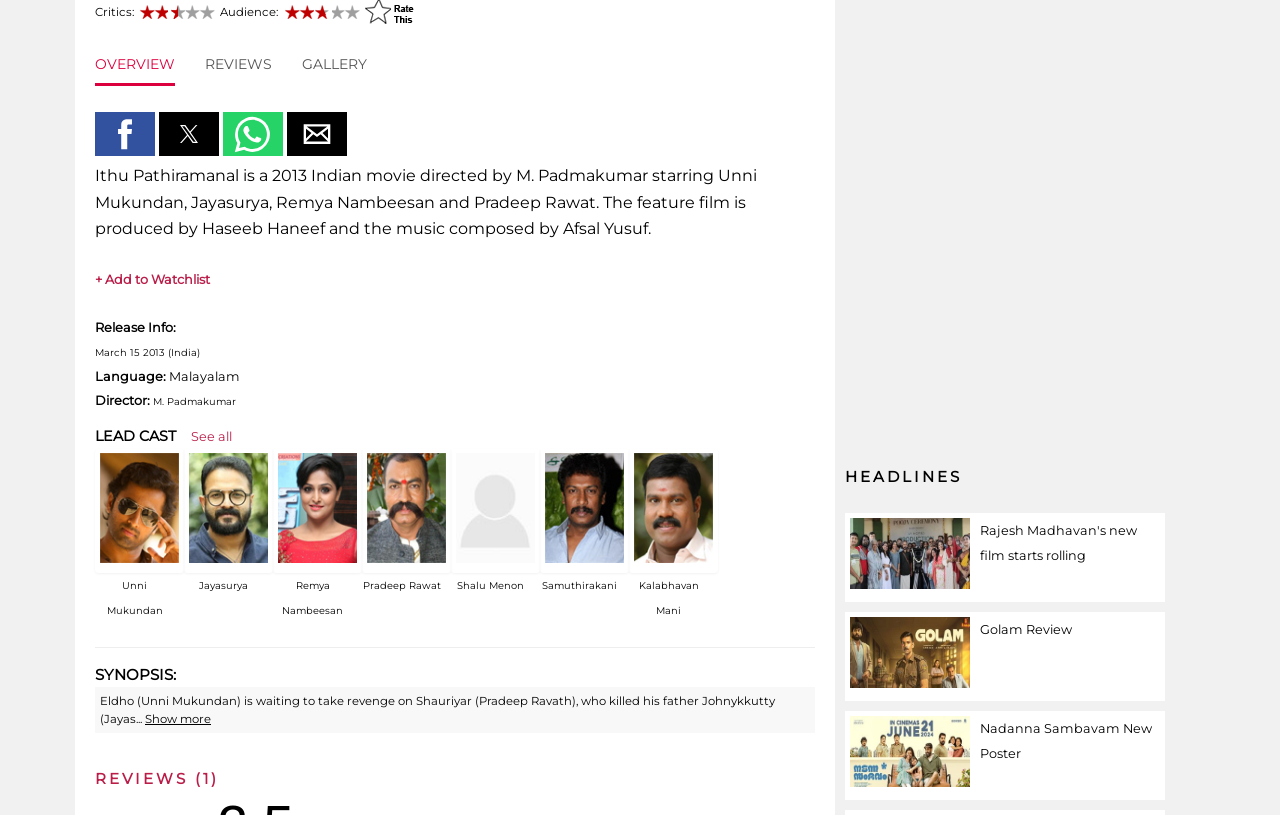Determine the bounding box coordinates for the UI element matching this description: "alt="Golam Review"".

[0.664, 0.829, 0.758, 0.848]